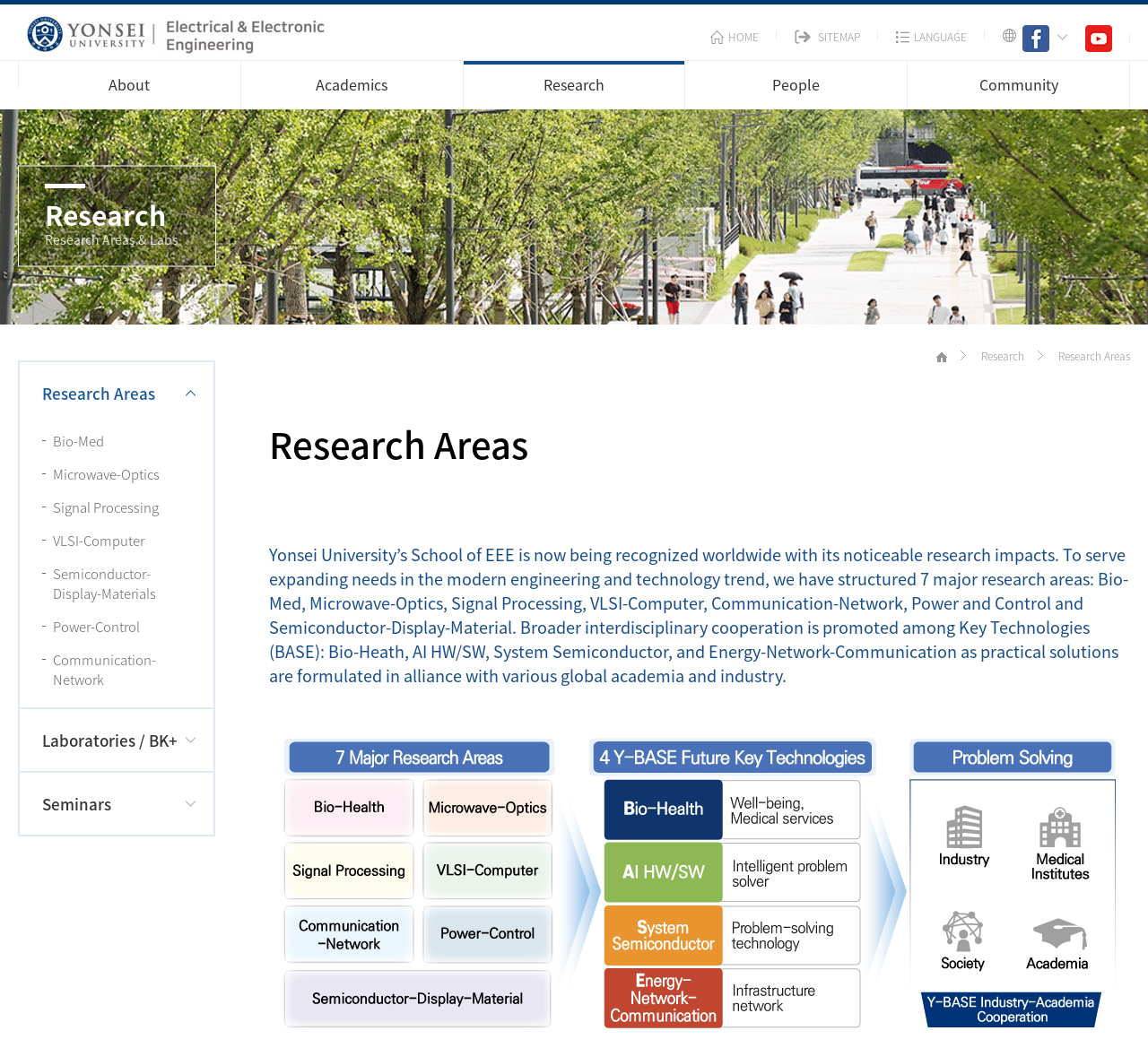What is the name of the college?
Provide a one-word or short-phrase answer based on the image.

College of Engineering